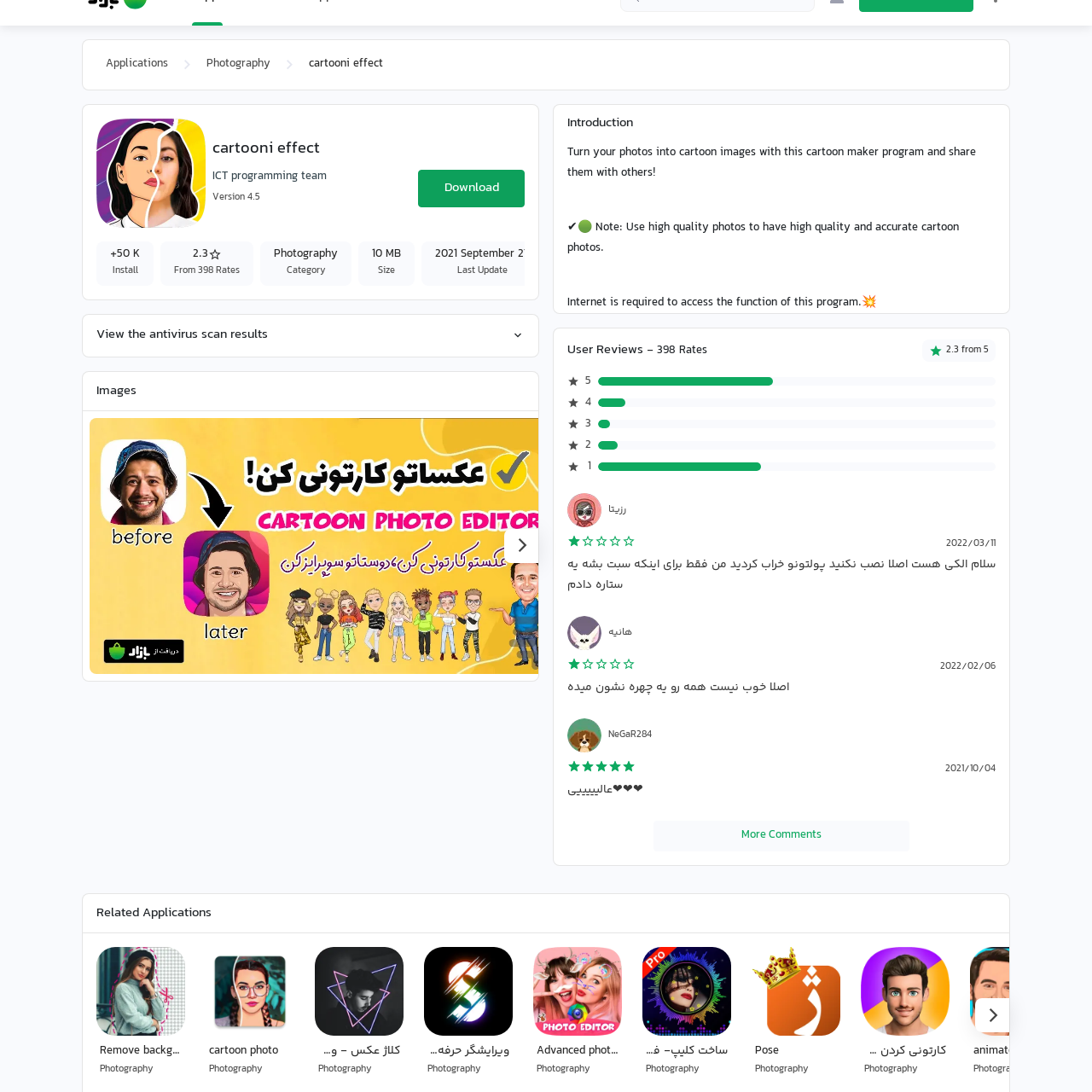Describe extensively the image content marked by the red bounding box.

The image features the logo for the "Cartooni Effect," a mobile application designed to transform ordinary photos into cartoon-style images. This effect is part of a broader functionality that allows users to enhance their photographs with unique and creative filters. The app is part of the photography category and aims to provide a fun, user-friendly experience for those looking to add a whimsical touch to their visual content. The accompanying text or identifiers suggest that this is a screenshot showcasing the application, emphasizing its capability to convert photos into cartoon versions effortlessly.